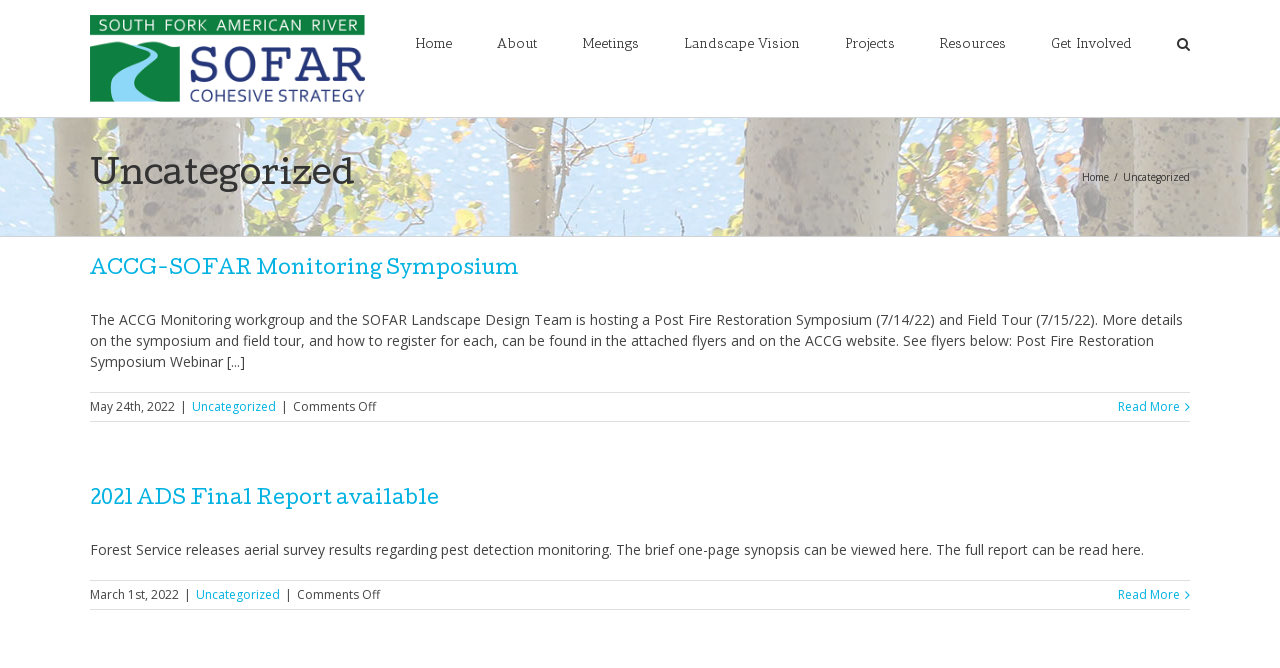Construct a comprehensive description capturing every detail on the webpage.

The webpage is about the SOFAR Cohesive Strategy, with a logo at the top left corner. Below the logo, there is a main menu navigation bar that spans across the top of the page, containing links to various sections such as Home, About, Meetings, Landscape Vision, Projects, Resources, Get Involved, and Search.

Below the navigation bar, there is a heading that reads "Uncategorized". To the right of the heading, there is a link to the Home page. 

The main content of the page is divided into two articles. The first article has a heading that reads "ACCG-SOFAR Monitoring Symposium". Below the heading, there is a link to the symposium, followed by a paragraph of text that describes the event. The text is accompanied by a link to the ACCG website and mentions attached flyers. Further down, there is a date "May 24th, 2022", followed by a link to the Uncategorized section and a "Comments Off" label. At the bottom of the article, there is a "Read More" link.

The second article has a heading that reads "2021 ADS Final Report available". Below the heading, there is a link to the report, followed by a paragraph of text that summarizes the report's content. The text mentions the Forest Service and provides links to view the brief synopsis and the full report. Further down, there is a date "March 1st, 2022", followed by a link to the Uncategorized section and a "Comments Off" label. At the bottom of the article, there is a "Read More" link.